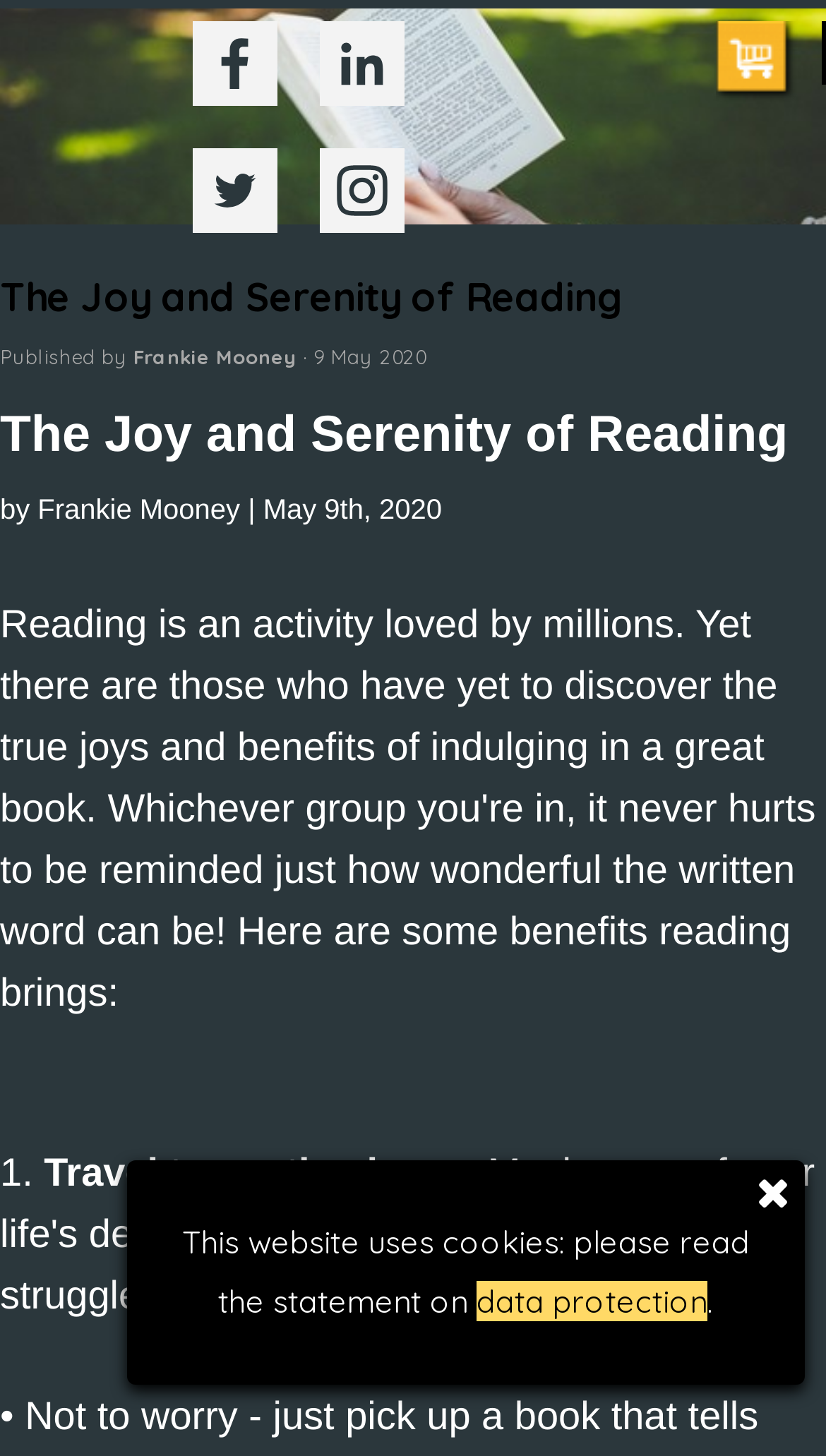Locate the bounding box coordinates of the UI element described by: "Ig". Provide the coordinates as four float numbers between 0 and 1, formatted as [left, top, right, bottom].

[0.387, 0.102, 0.49, 0.16]